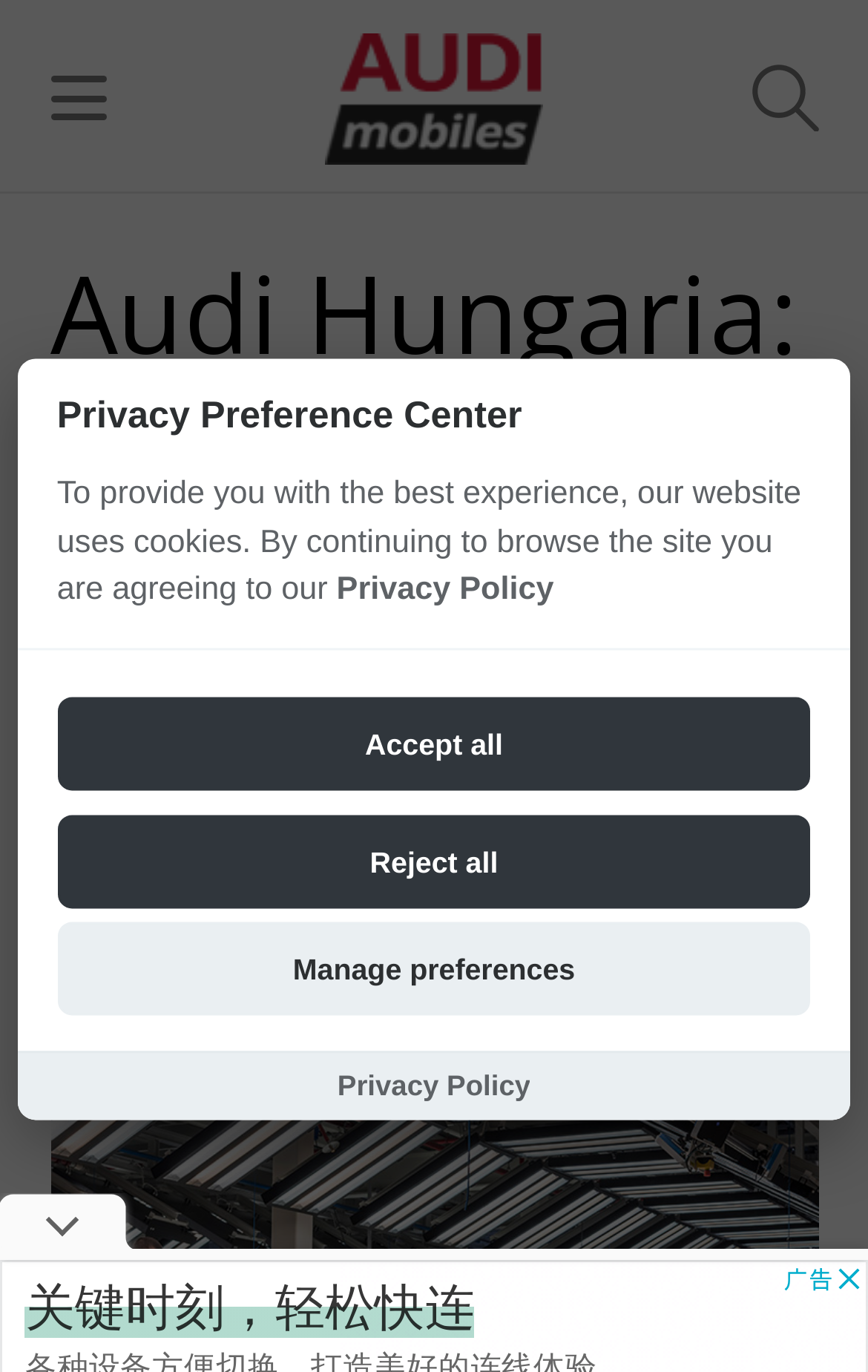Provide the bounding box coordinates for the UI element described in this sentence: "Home". The coordinates should be four float values between 0 and 1, i.e., [left, top, right, bottom].

[0.058, 0.618, 0.173, 0.654]